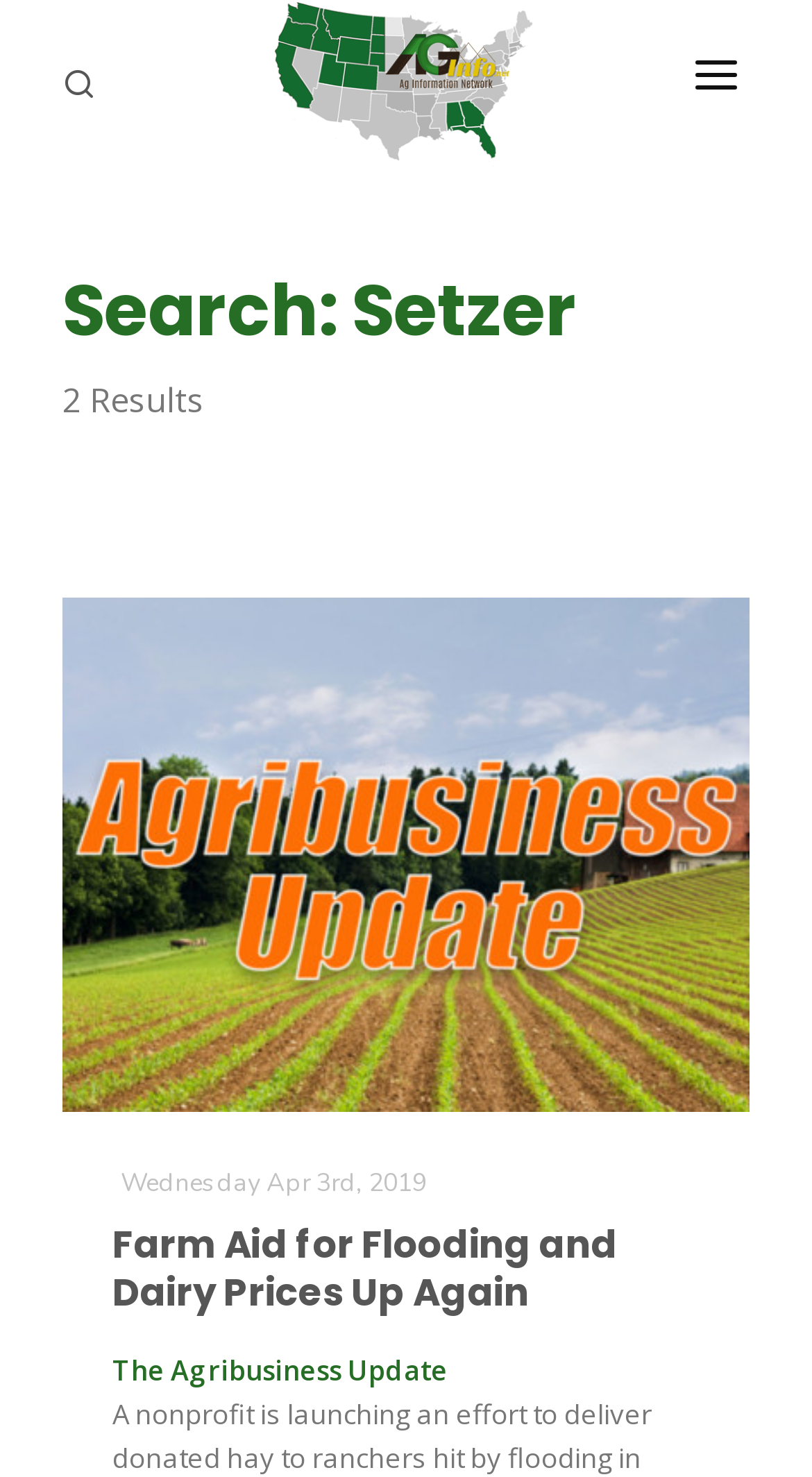Can you find the bounding box coordinates for the element that needs to be clicked to execute this instruction: "Contact the team"? The coordinates should be given as four float numbers between 0 and 1, i.e., [left, top, right, bottom].

[0.195, 0.296, 0.805, 0.352]